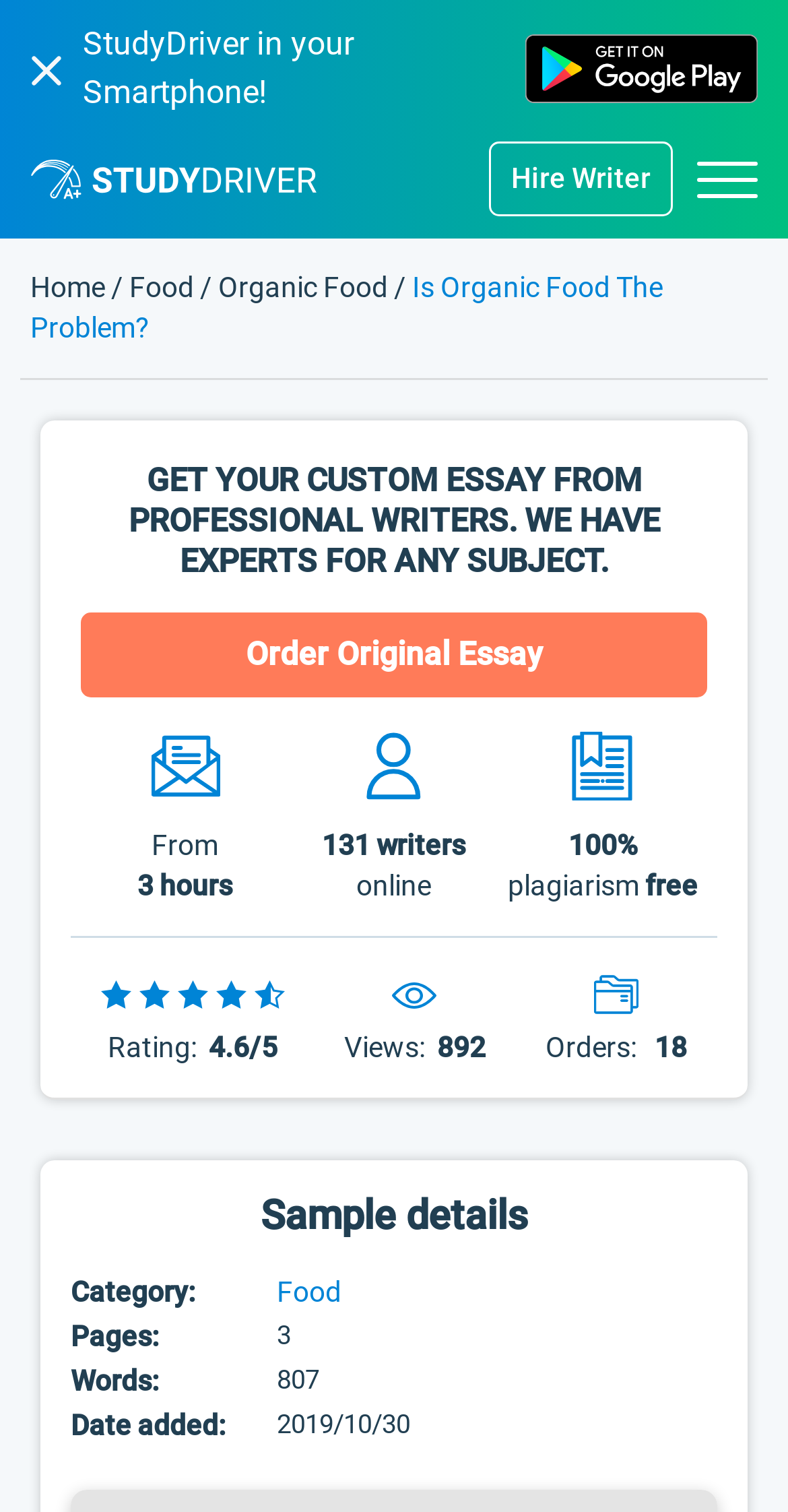Explain the contents of the webpage comprehensively.

This webpage appears to be an essay example from StudyDriver.com, with the title "Is Organic Food The Problem?" The top-left corner of the page features a small image and the text "StudyDriver in your Smartphone!" Below this, there is a link to download the StudyDriver app. 

On the top-right corner, there is a menu button and a link to the website's homepage. The main content of the page is divided into sections. The first section has a heading "Is Organic Food The Problem?" and a brief description of the essay. Below this, there is a call-to-action to order a custom essay from professional writers.

The next section displays information about the essay, including the number of writers available, the time it takes to complete the essay, and the guarantee of 100% plagiarism-free content. There are also ratings and views counters, showing the popularity of the essay.

Further down the page, there is a table displaying sample details, including the category, number of pages, words, and the date the essay was added. The table has four rows, each with two columns. The left column displays the attribute name, and the right column displays the attribute value.